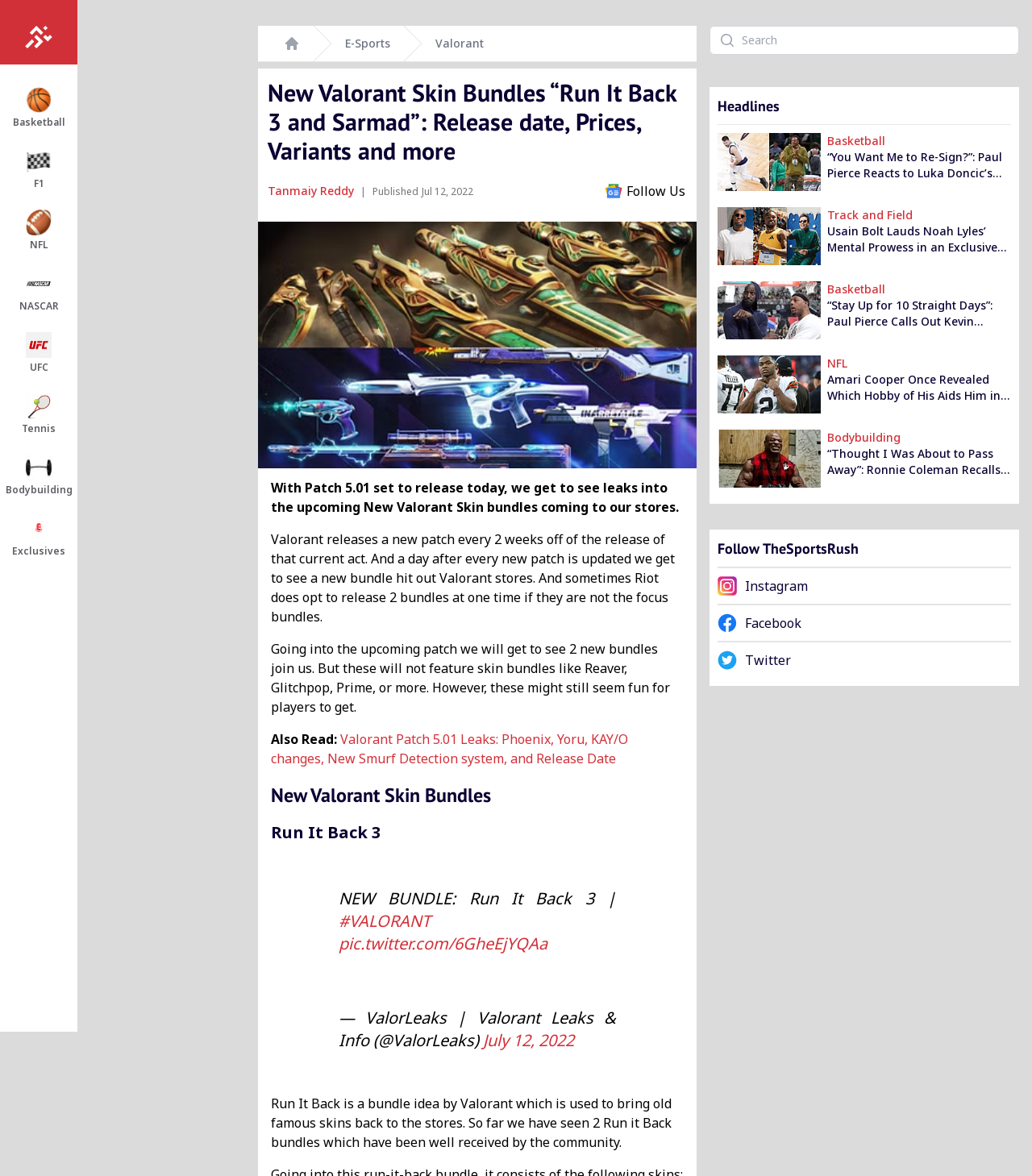Find the bounding box coordinates for the UI element that matches this description: "July 12, 2022".

[0.468, 0.875, 0.556, 0.894]